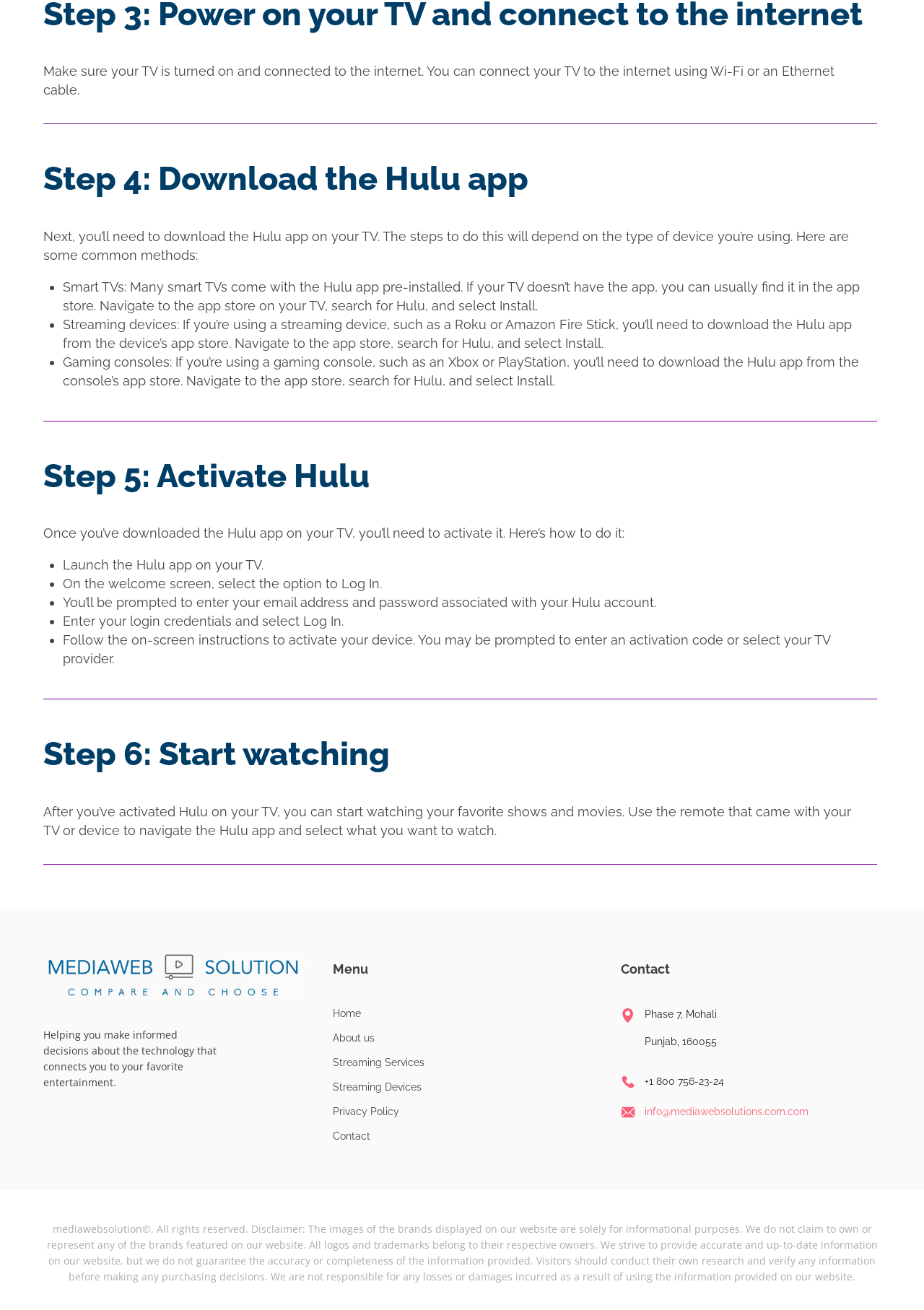Answer the question with a brief word or phrase:
What is the first step to download the Hulu app?

Make sure your TV is turned on and connected to the internet